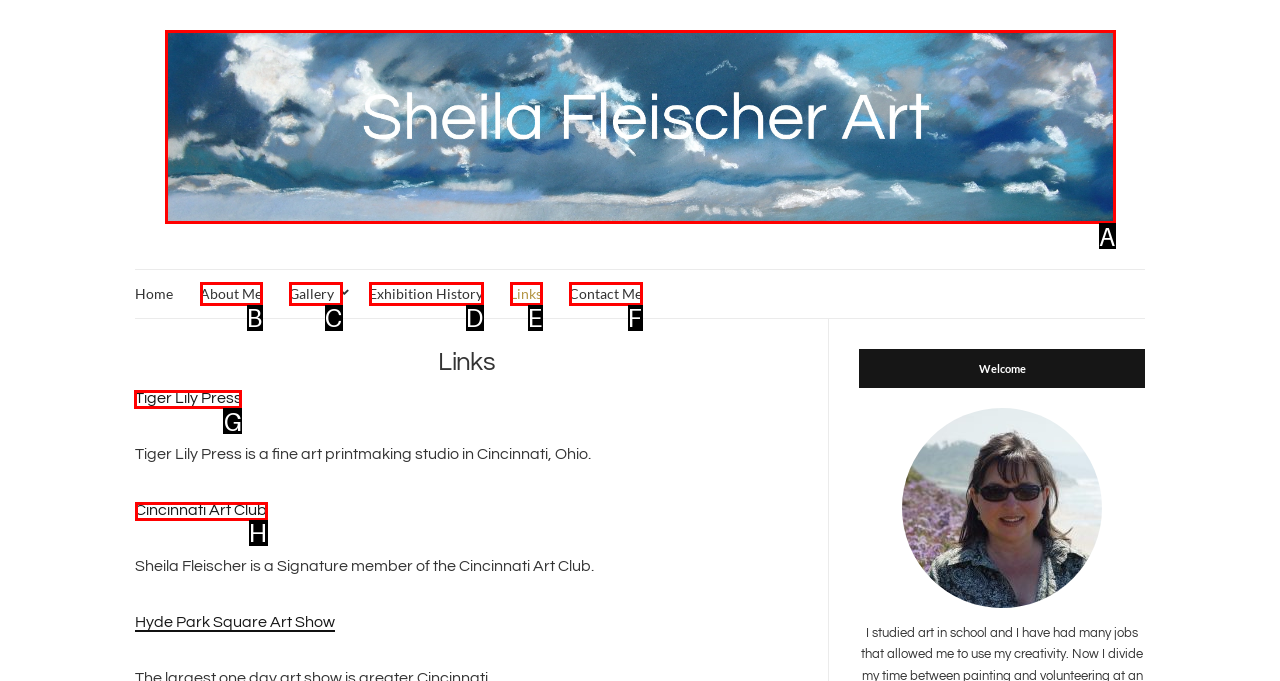Identify the appropriate lettered option to execute the following task: visit Tiger Lily Press
Respond with the letter of the selected choice.

G